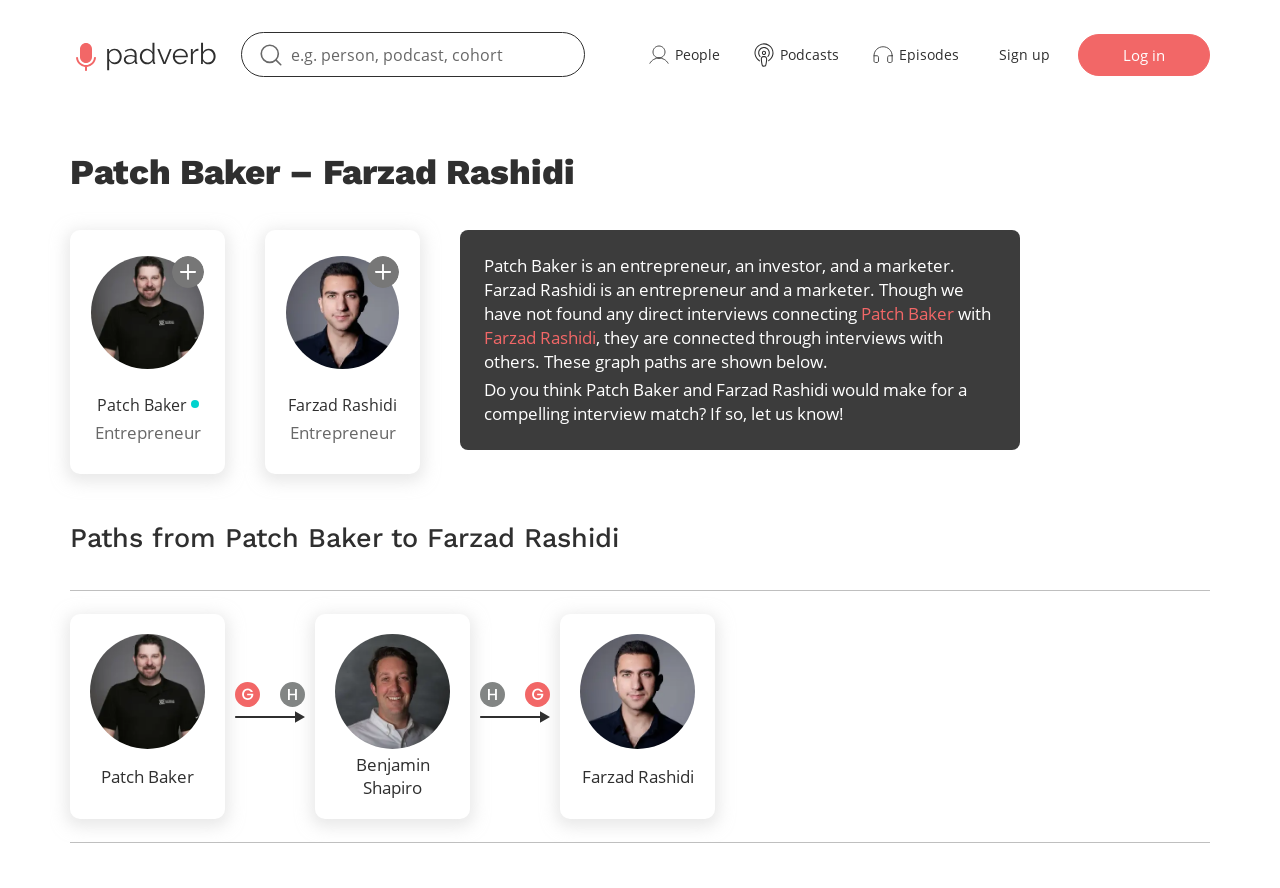Please find the bounding box coordinates of the element that must be clicked to perform the given instruction: "View 'Jonny Mo: Behind The Lens' article". The coordinates should be four float numbers from 0 to 1, i.e., [left, top, right, bottom].

None